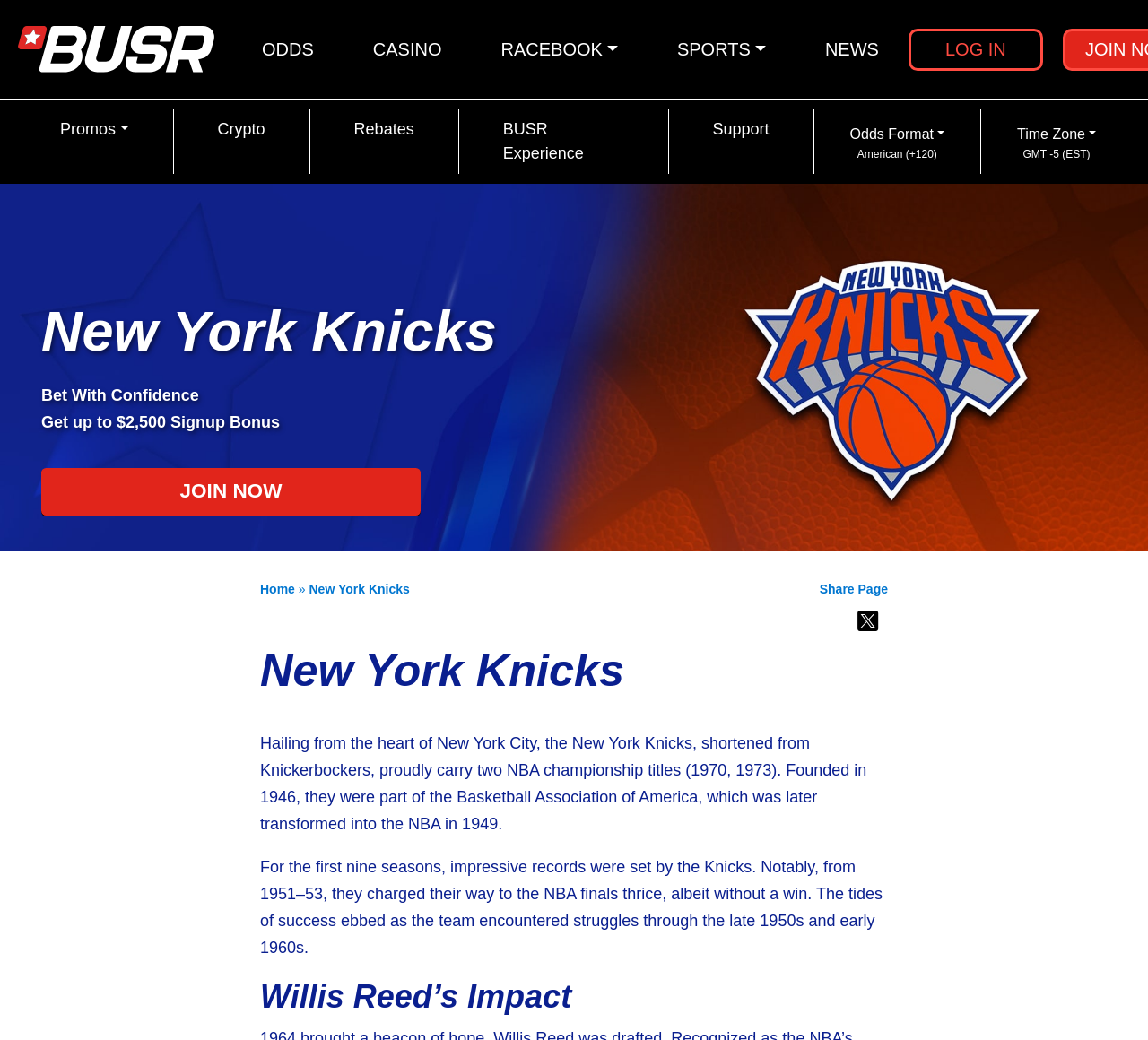Highlight the bounding box coordinates of the region I should click on to meet the following instruction: "Click on the ODDS link".

[0.221, 0.027, 0.28, 0.068]